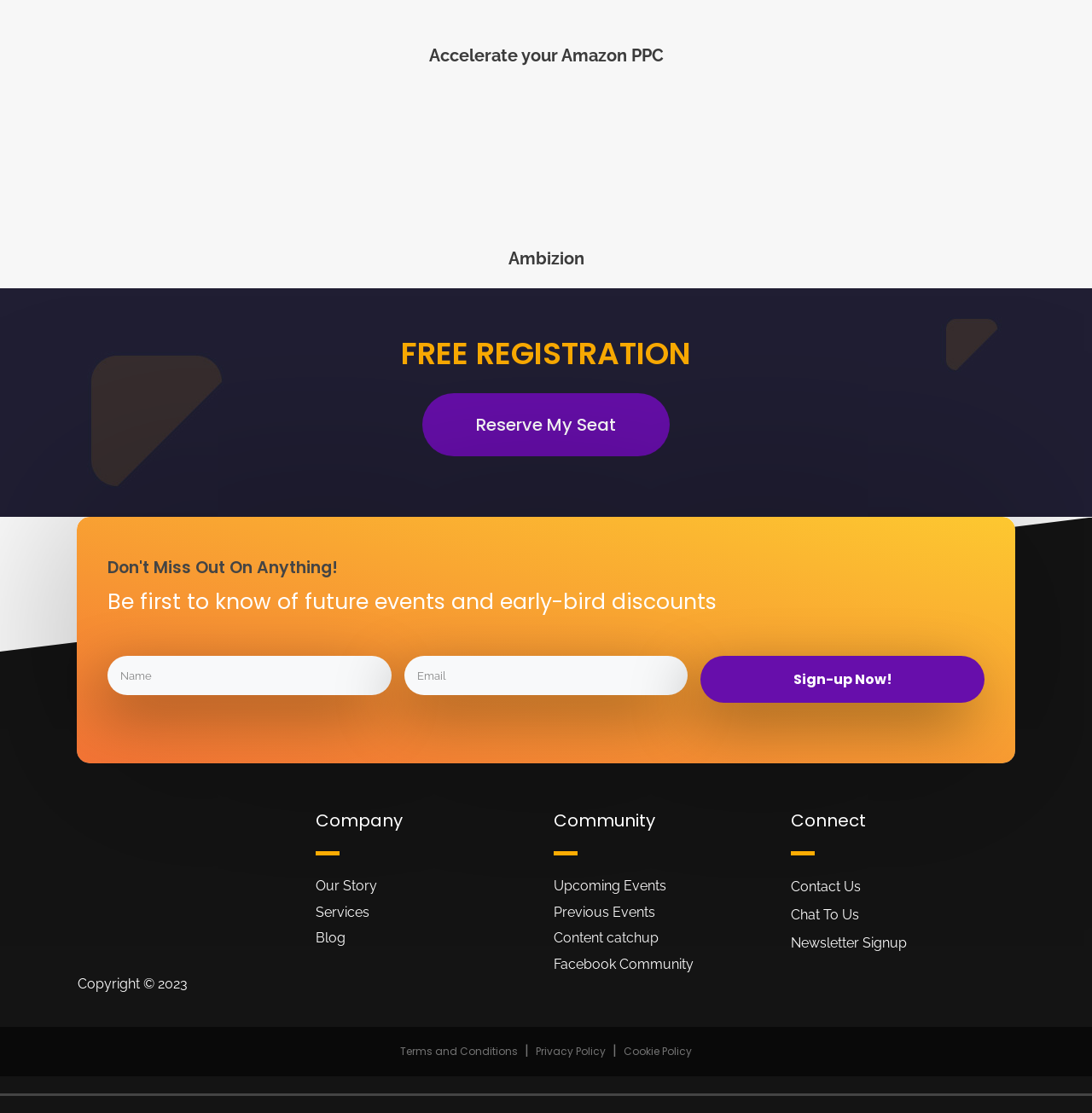How many links are there in the 'Community' section?
Based on the visual, give a brief answer using one word or a short phrase.

4